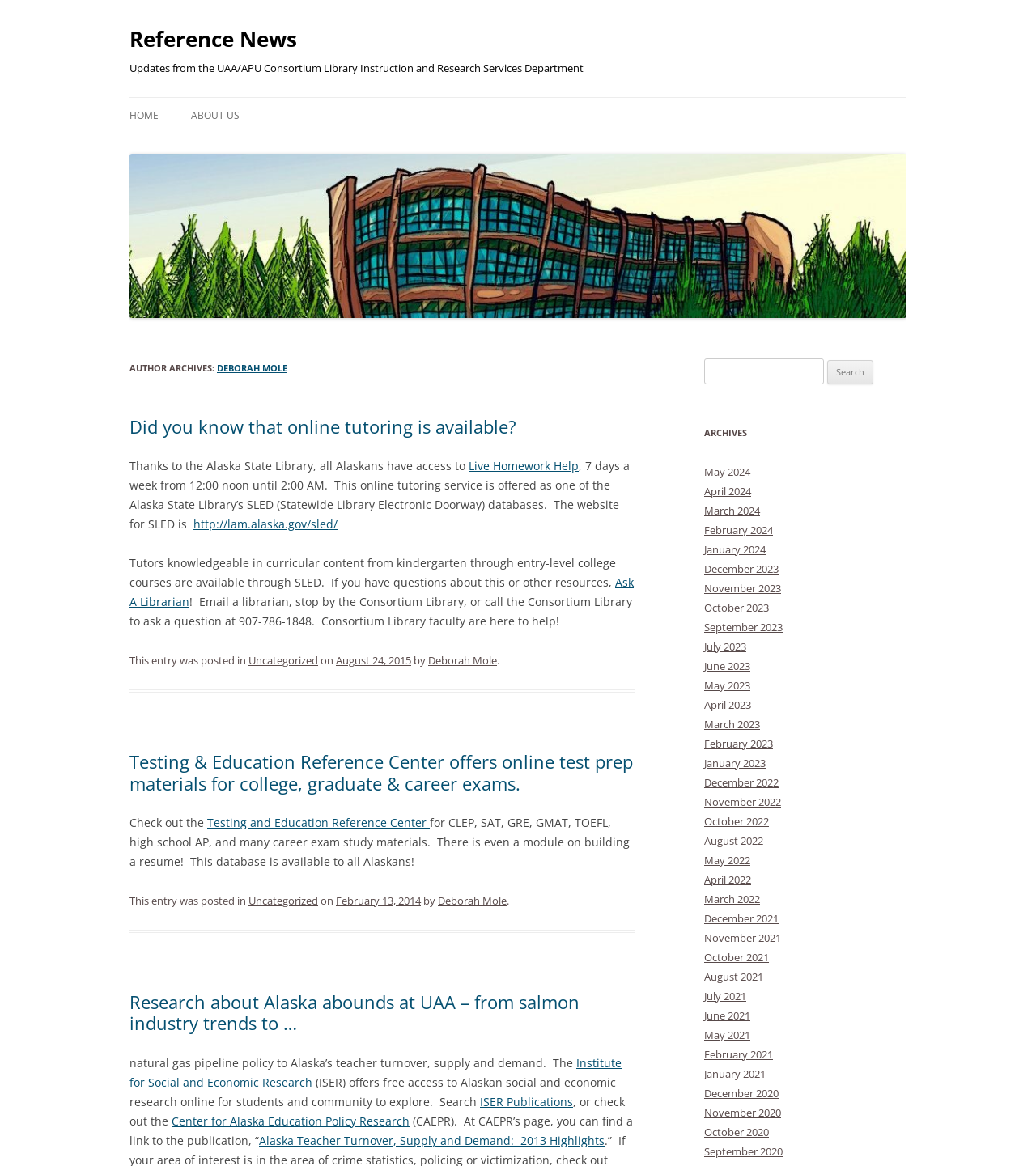Identify the bounding box coordinates of the clickable region necessary to fulfill the following instruction: "Read the article about online tutoring". The bounding box coordinates should be four float numbers between 0 and 1, i.e., [left, top, right, bottom].

[0.125, 0.357, 0.613, 0.594]